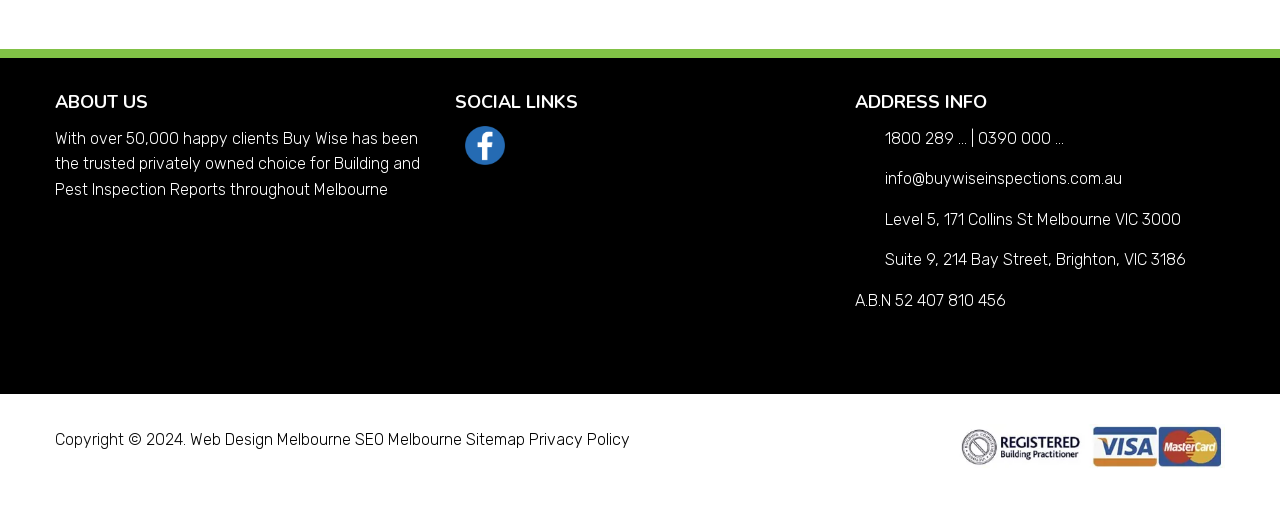Please pinpoint the bounding box coordinates for the region I should click to adhere to this instruction: "Call 1800 289...".

[0.691, 0.254, 0.755, 0.292]